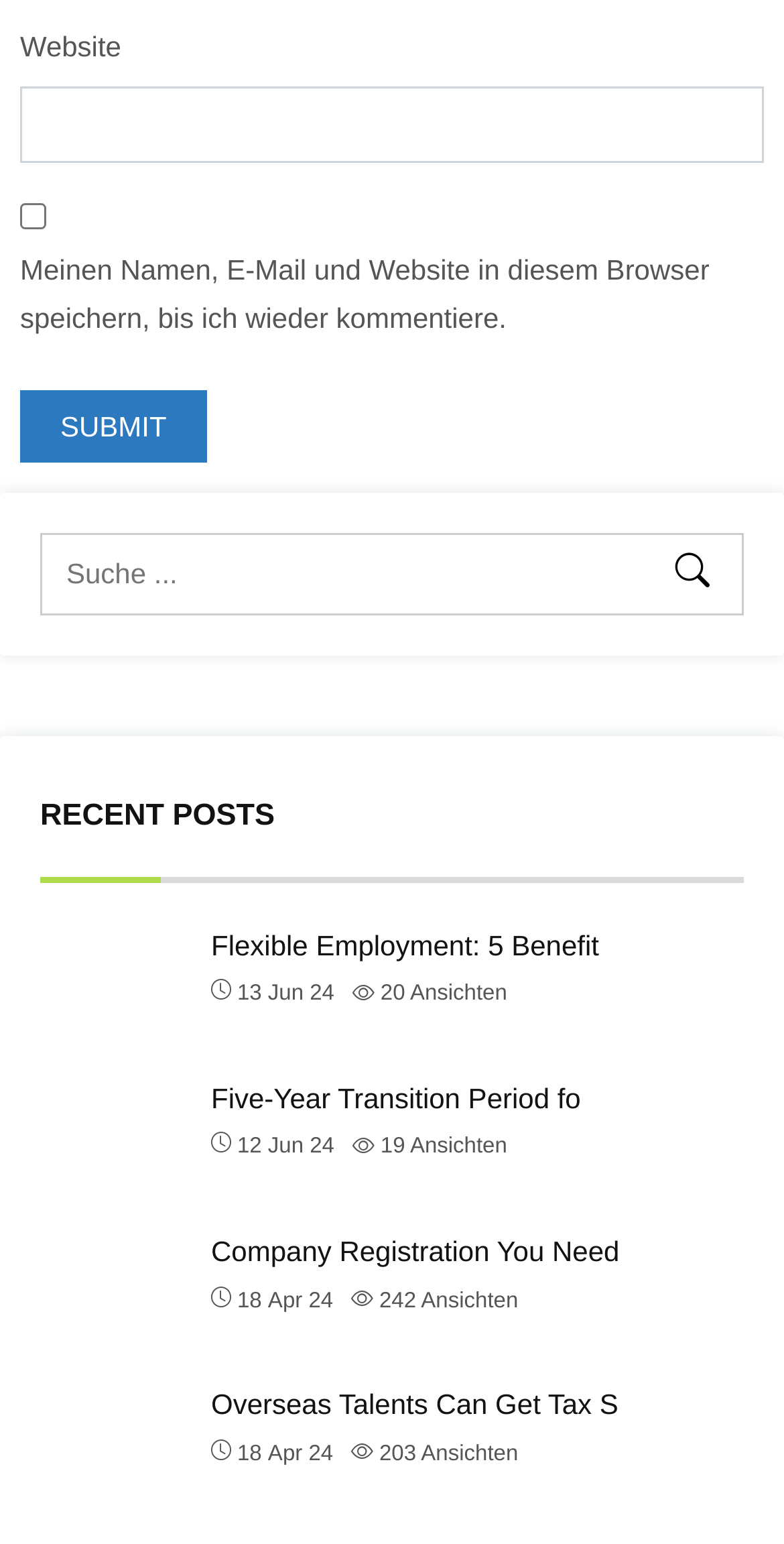Locate the bounding box coordinates of the area you need to click to fulfill this instruction: 'check the website'. The coordinates must be in the form of four float numbers ranging from 0 to 1: [left, top, right, bottom].

[0.026, 0.056, 0.974, 0.106]